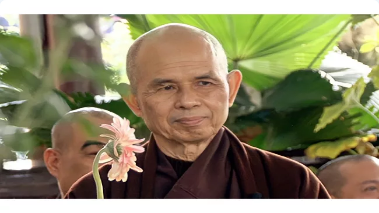What is the dominant color of the background in the image?
Please provide a comprehensive answer based on the visual information in the image.

The caption describes the background as 'lush green' and mentions that it is 'filled with large leaves', which suggests that the dominant color of the background is green. This is also consistent with the serene and natural atmosphere that the image is trying to convey.